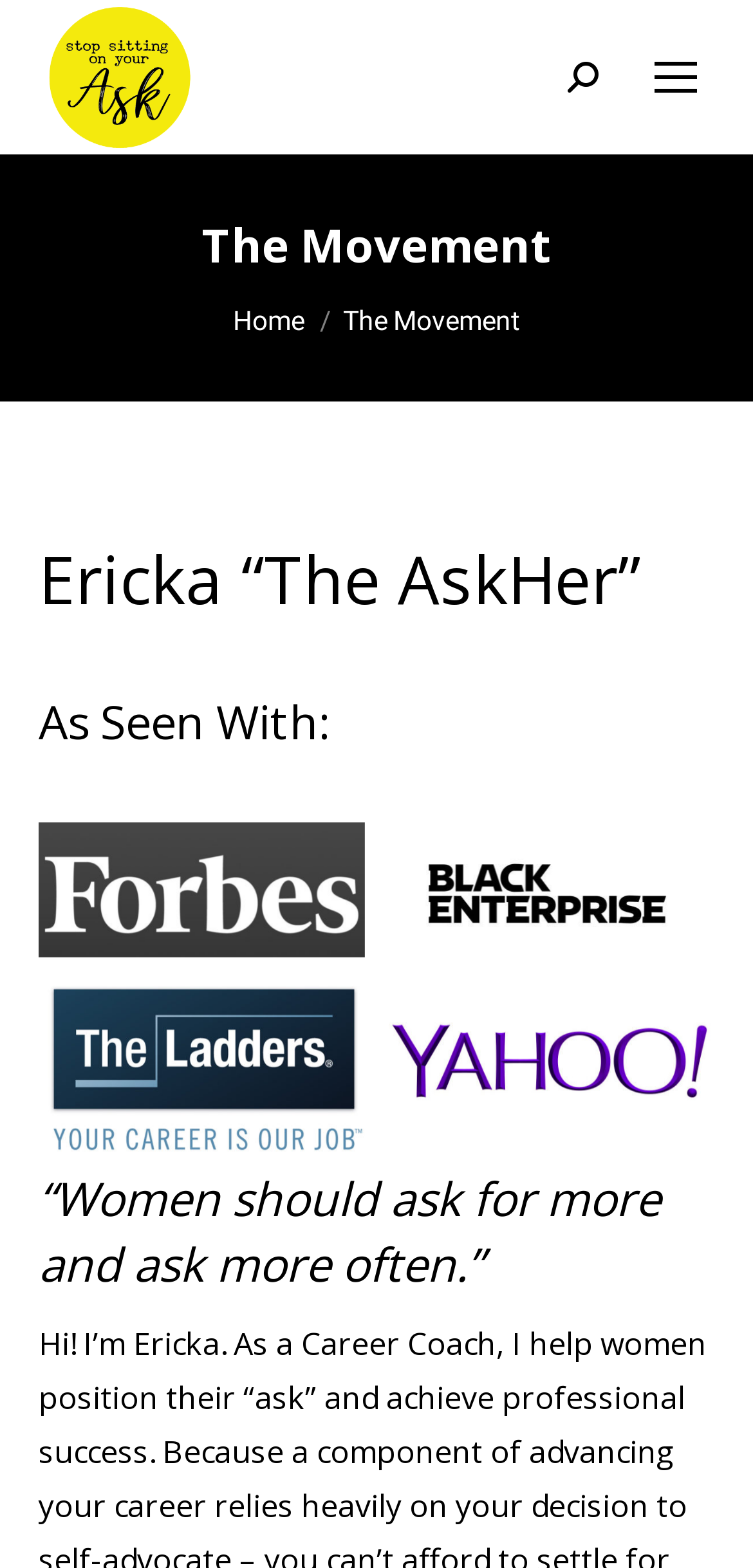Find the bounding box coordinates of the element I should click to carry out the following instruction: "Search for something".

[0.754, 0.039, 0.795, 0.059]